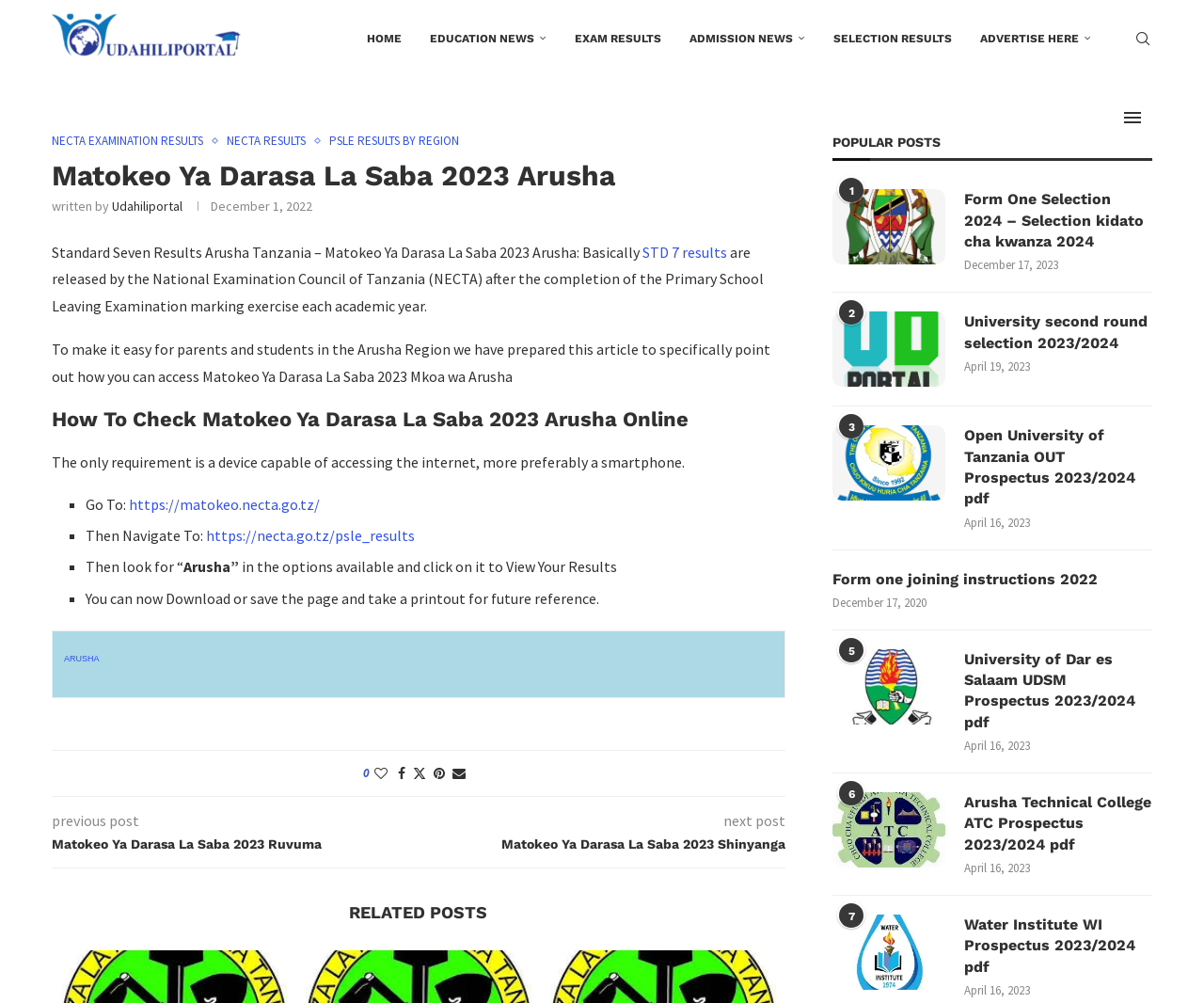Answer the question with a single word or phrase: 
What is the name of the website?

Udahiliportal.com